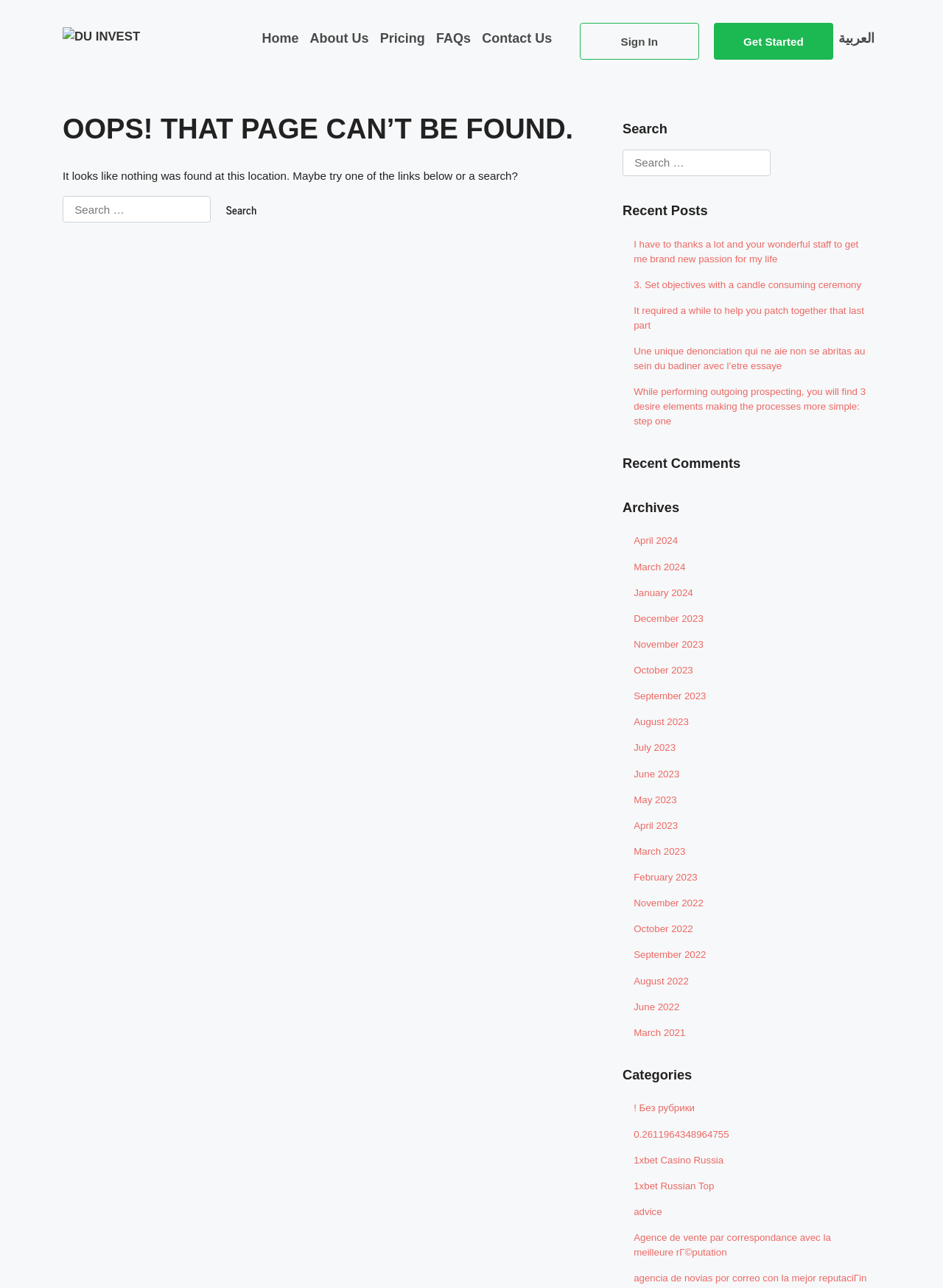Is there a search function available?
Using the details shown in the screenshot, provide a comprehensive answer to the question.

There are two search boxes available on the webpage, one below the error message and another on the right side of the page, which suggests that the user can search for something on the website.